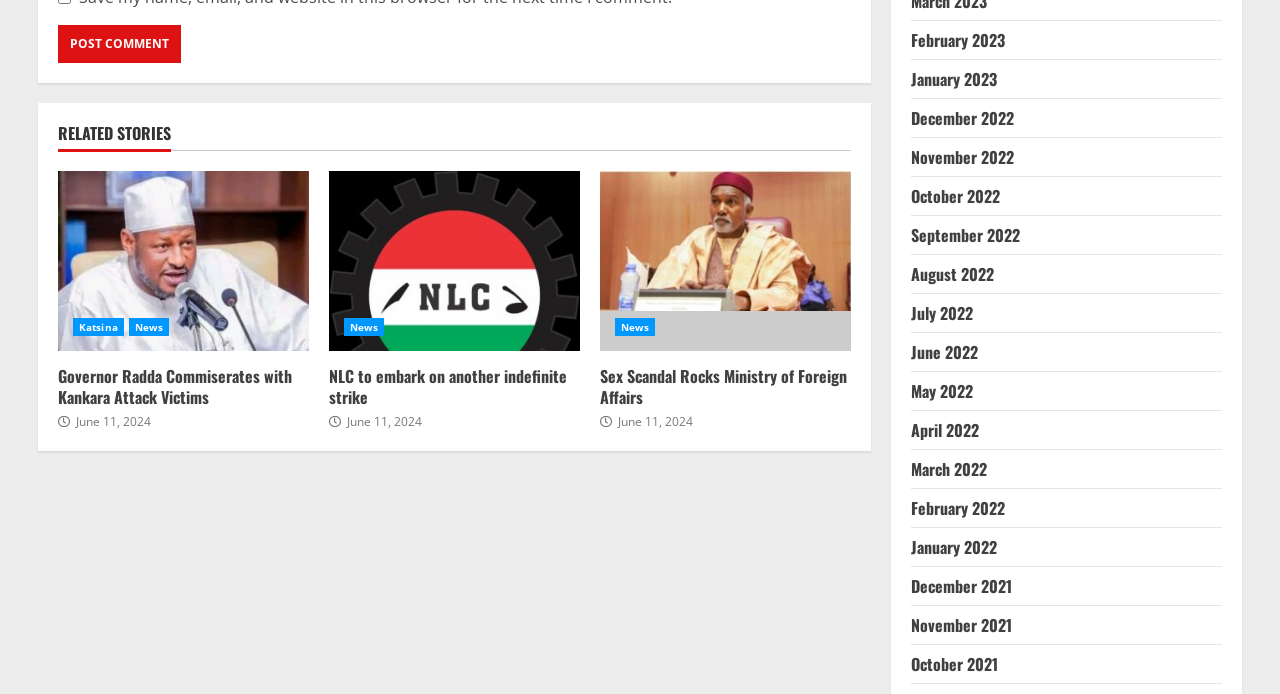Give a one-word or phrase response to the following question: What is the category of the first link in the archive section?

News